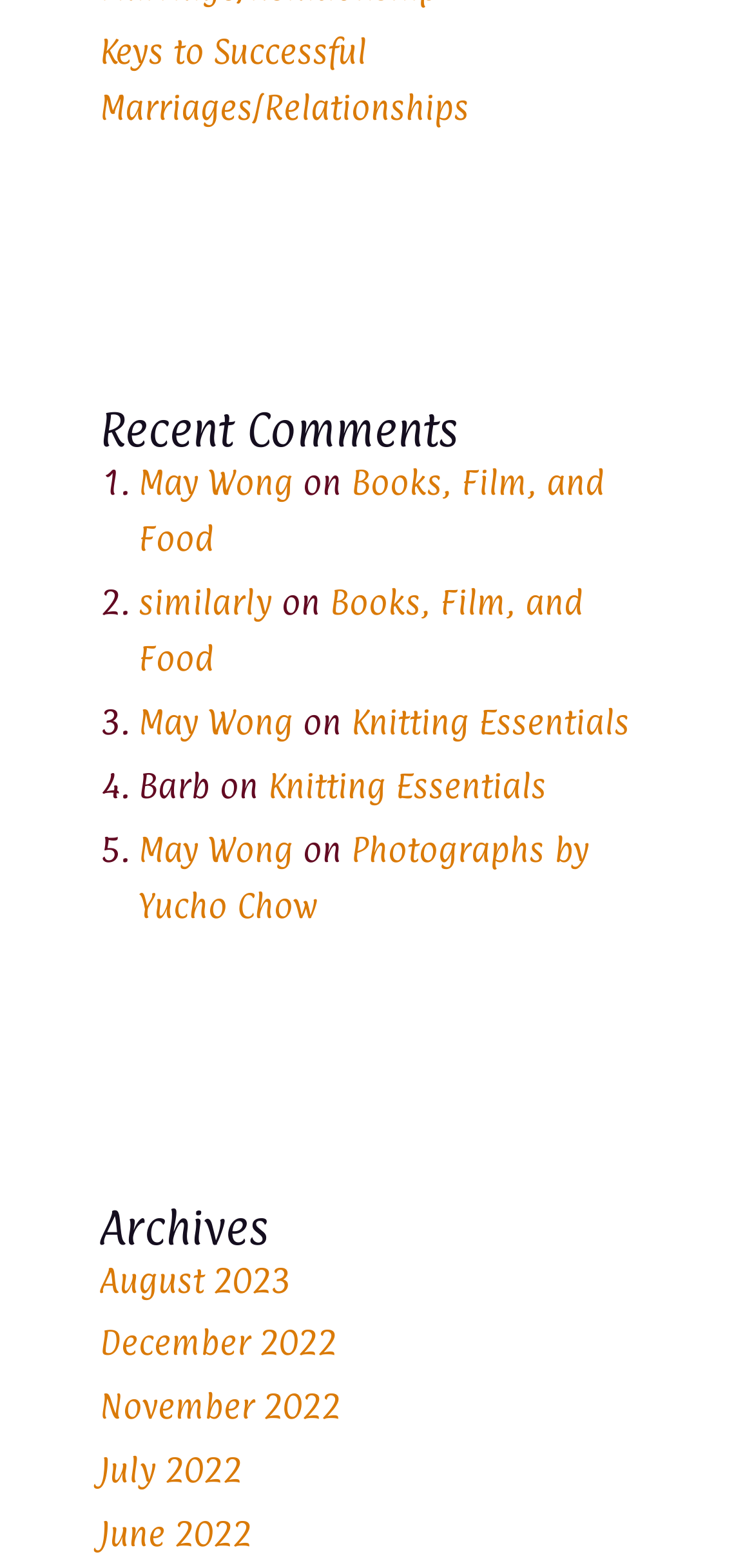Answer briefly with one word or phrase:
What is the title of the first article?

Keys to Successful Marriages/Relationships